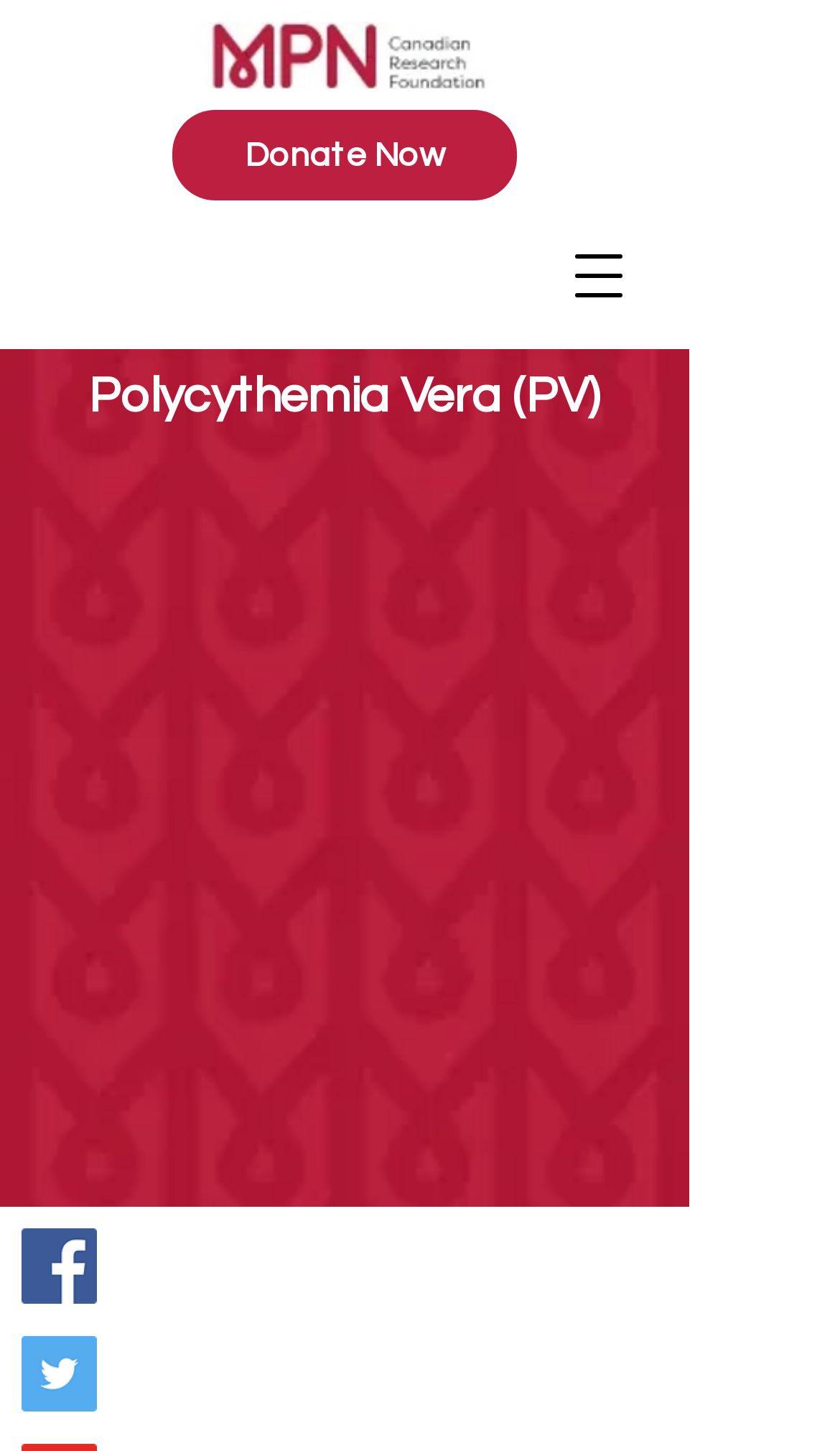With reference to the screenshot, provide a detailed response to the question below:
Is there a navigation menu?

I found a button with the text 'Open navigation menu' which suggests that there is a navigation menu present on the webpage.